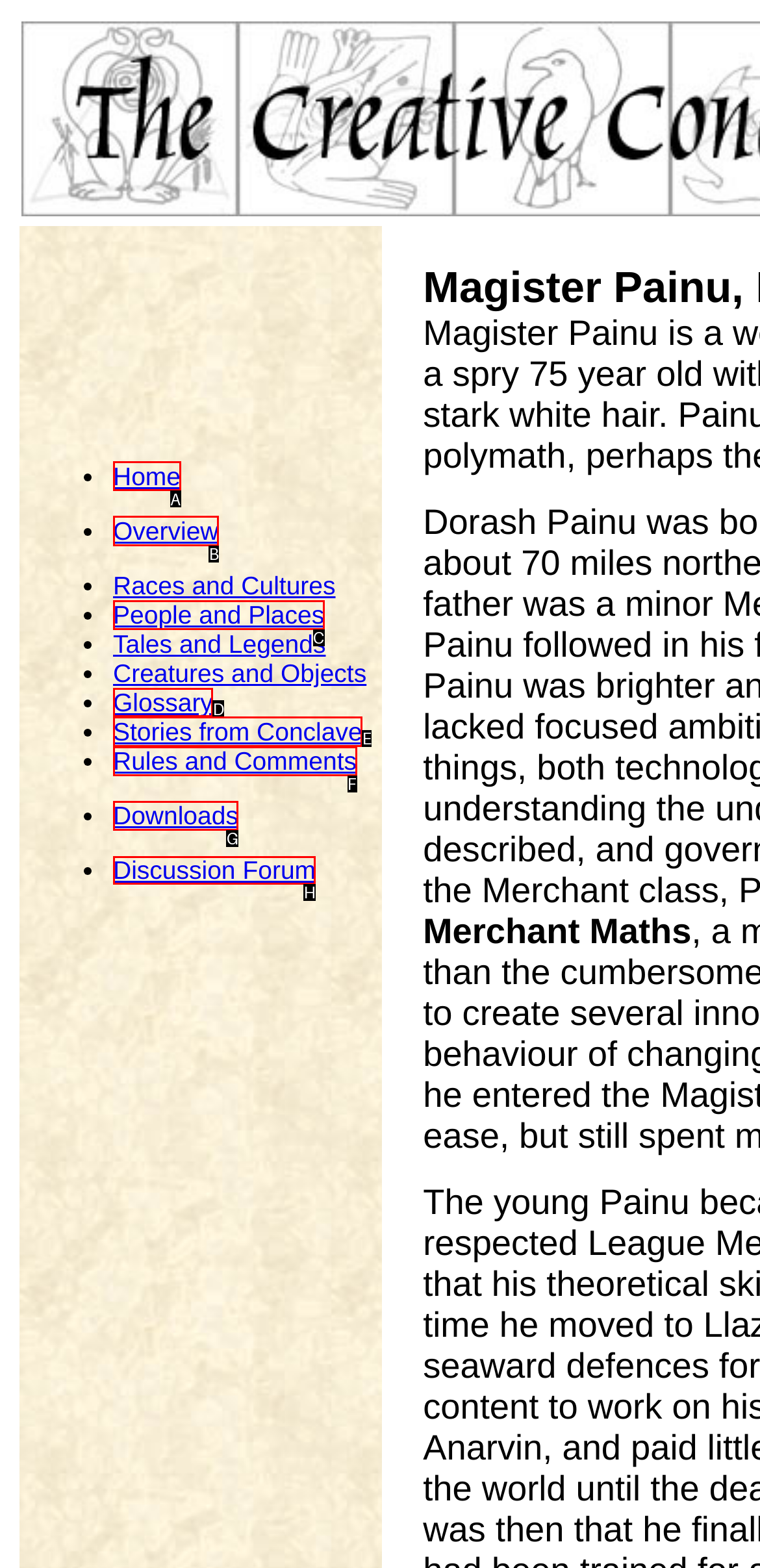Identify which lettered option completes the task: visit discussion forum. Provide the letter of the correct choice.

H